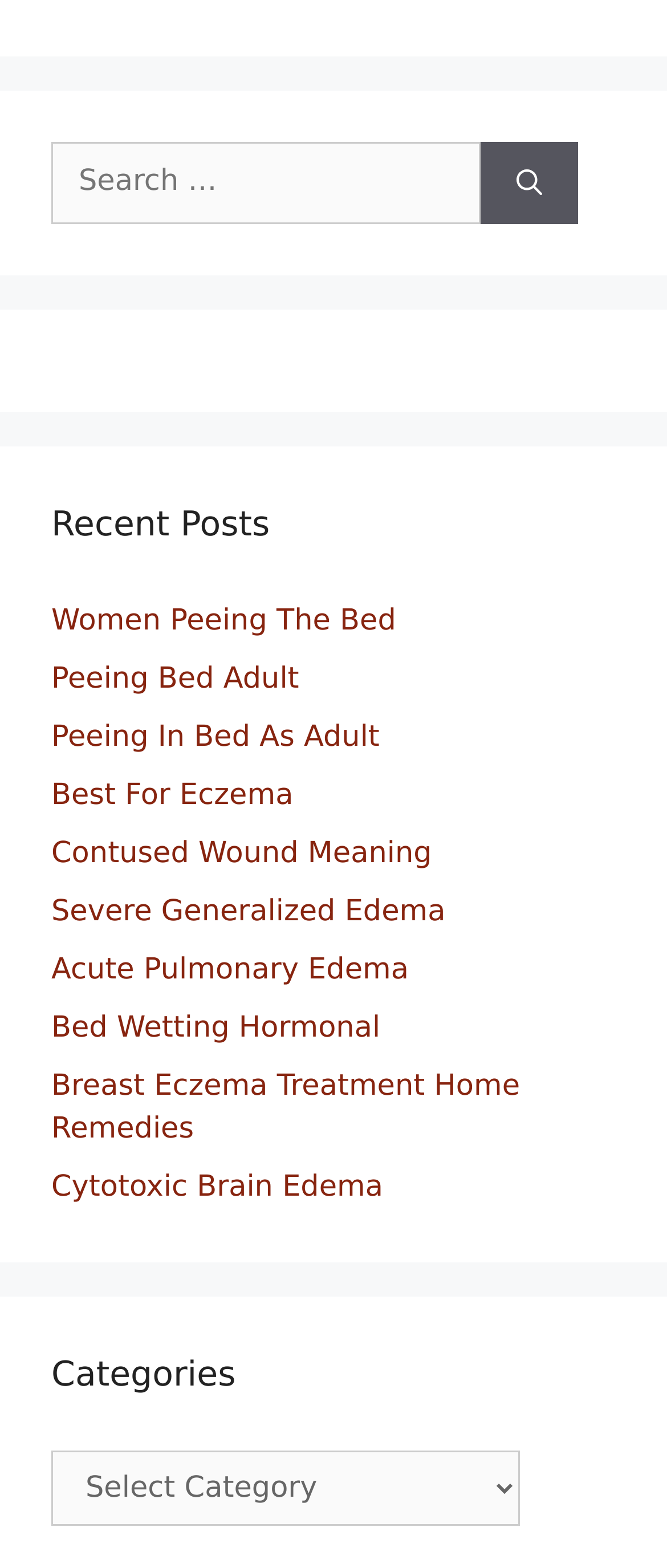Provide the bounding box coordinates for the UI element that is described as: "Bed Wetting Hormonal".

[0.077, 0.645, 0.57, 0.666]